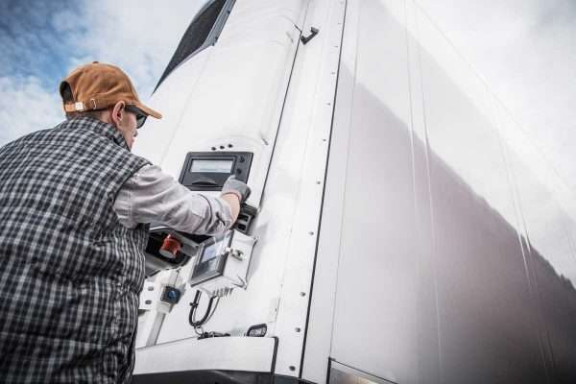What is the purpose of Vacuum Insulation Panels?
Answer the question with detailed information derived from the image.

According to the caption, Vacuum Insulation Panels (VIPs) offer excellent insulation for transporting goods while minimizing energy consumption, which is crucial for maintaining the integrity of temperature-sensitive products during transportation.